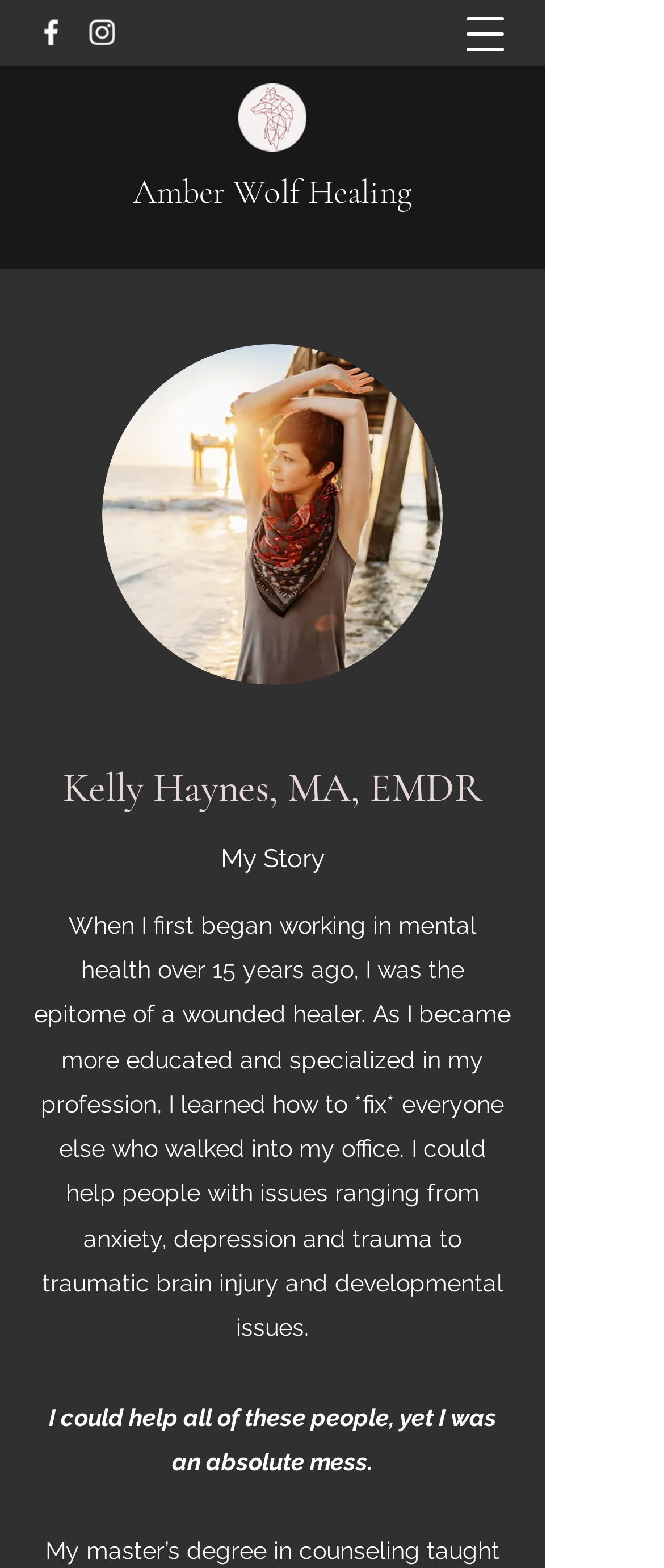What is the main topic of the webpage content?
Please ensure your answer is as detailed and informative as possible.

The webpage content appears to be focused on mental health and healing, with Kelly Haynes sharing her personal story and experiences as a mental health professional, suggesting that the website is related to her practice or services.